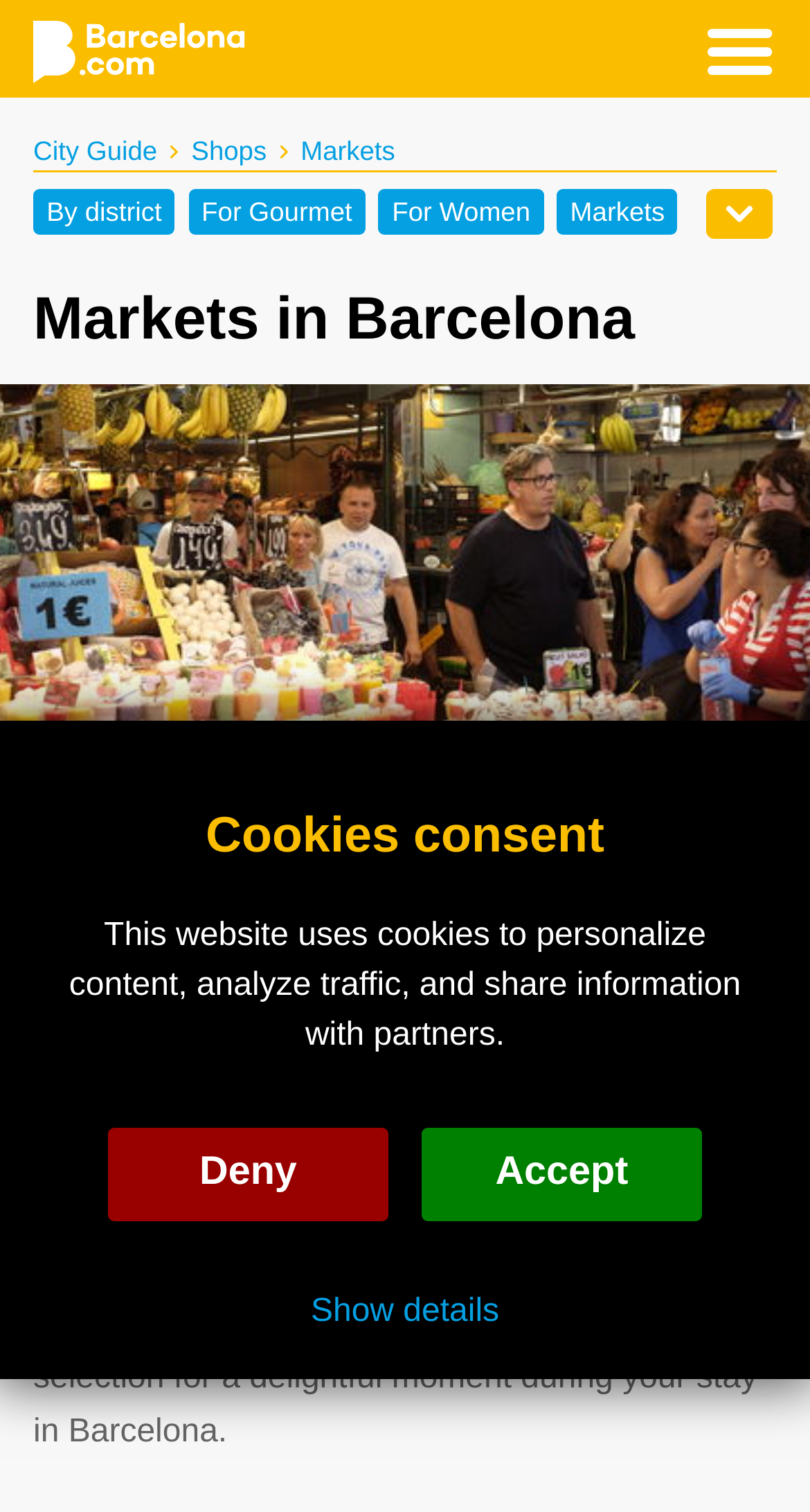Please identify the bounding box coordinates of the clickable region that I should interact with to perform the following instruction: "Navigate to City Guide". The coordinates should be expressed as four float numbers between 0 and 1, i.e., [left, top, right, bottom].

[0.041, 0.089, 0.194, 0.11]